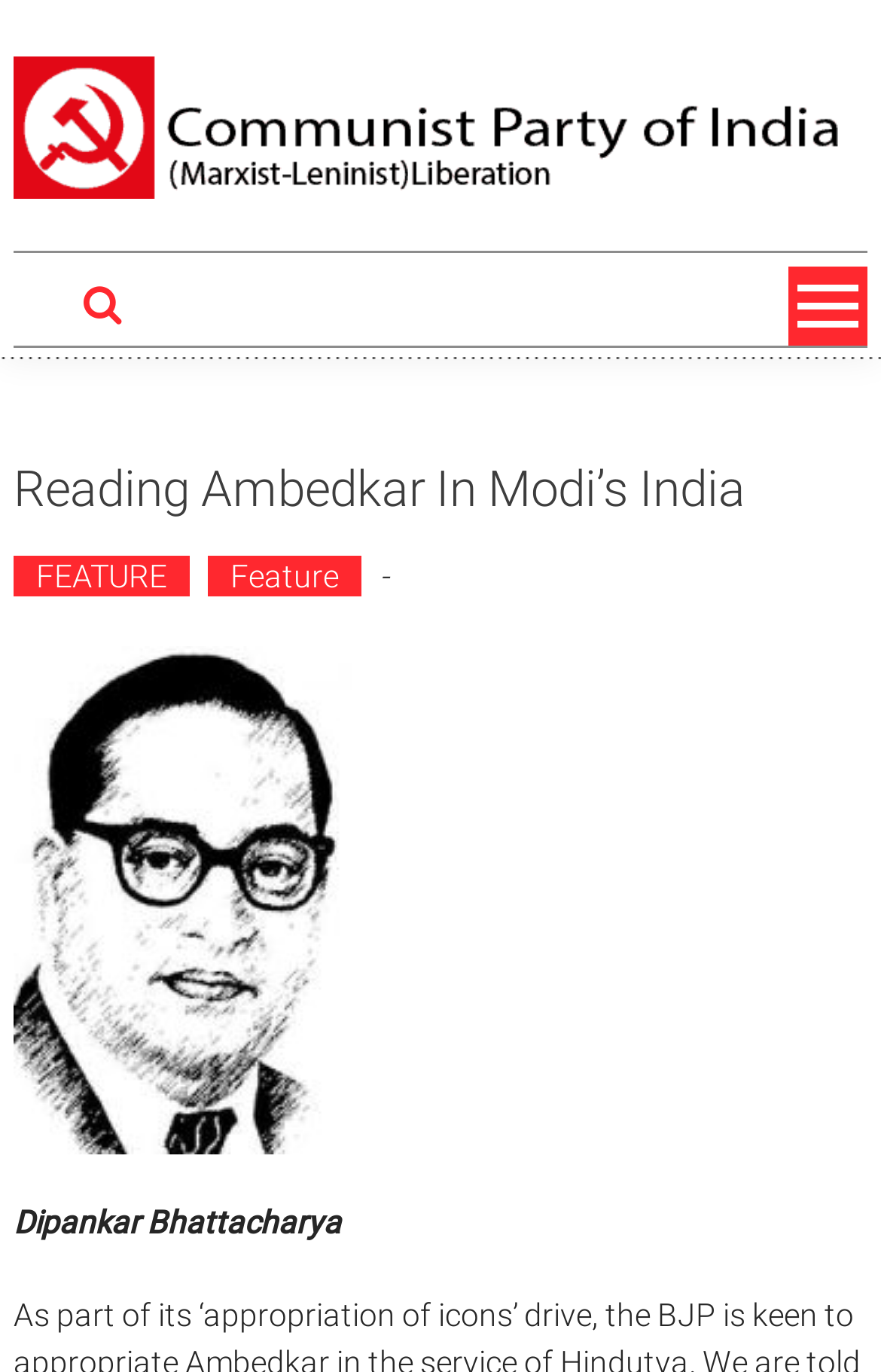What is the category of the article?
Using the visual information, answer the question in a single word or phrase.

Feature